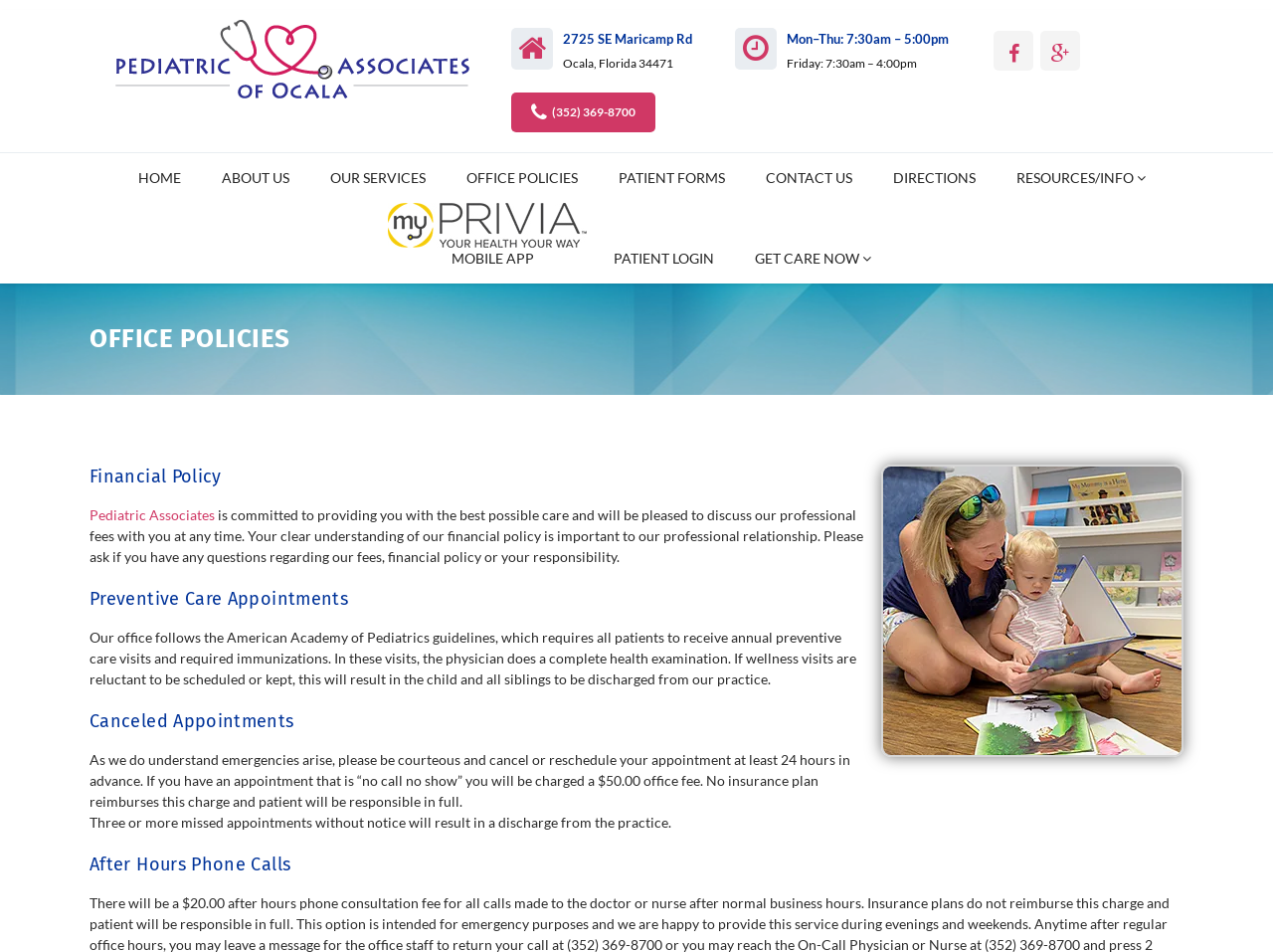Please identify the bounding box coordinates of the element's region that I should click in order to complete the following instruction: "View mobile app". The bounding box coordinates consist of four float numbers between 0 and 1, i.e., [left, top, right, bottom].

[0.312, 0.213, 0.461, 0.296]